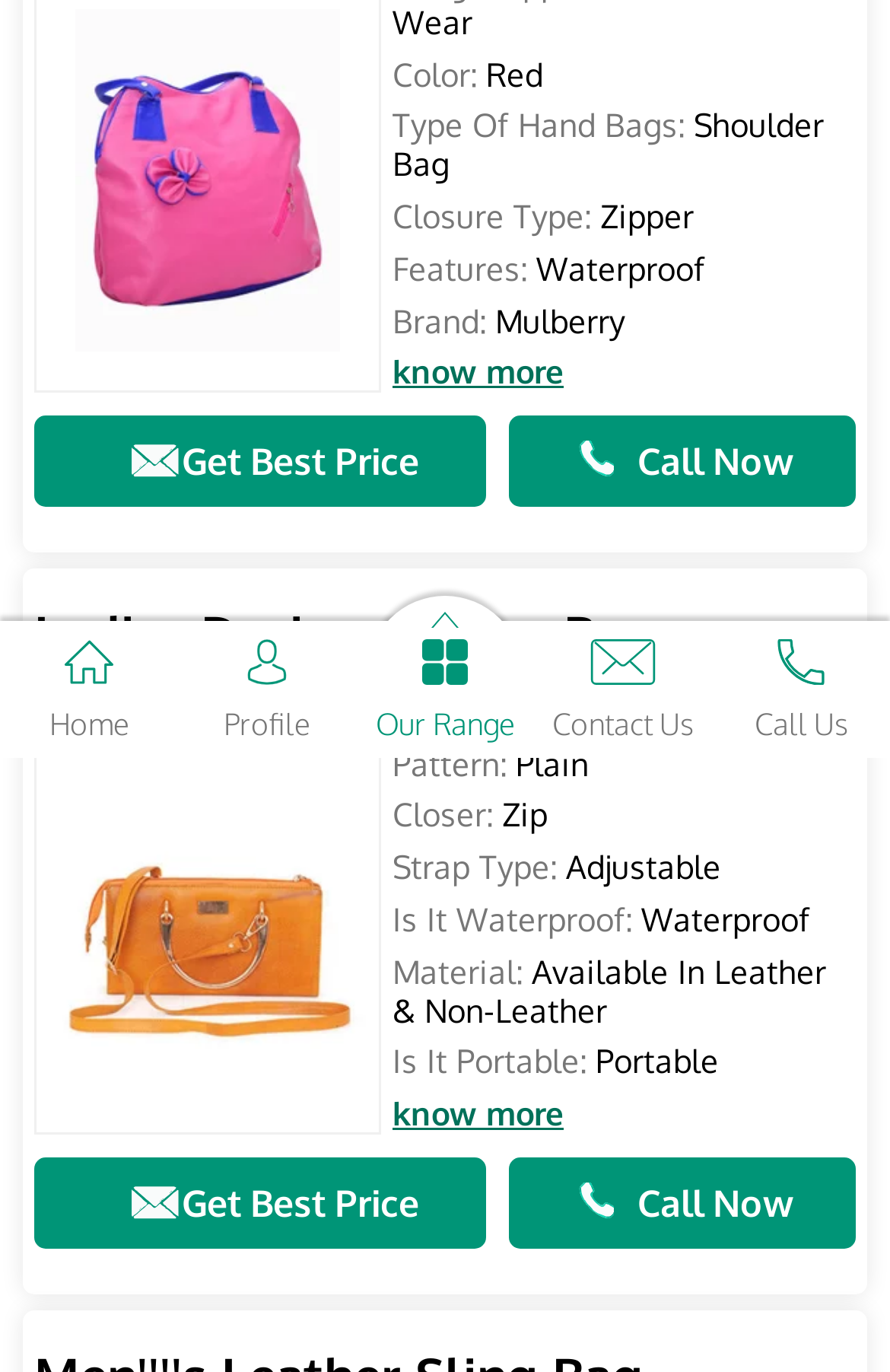Please find the bounding box for the UI component described as follows: "Home".

[0.0, 0.453, 0.2, 0.541]